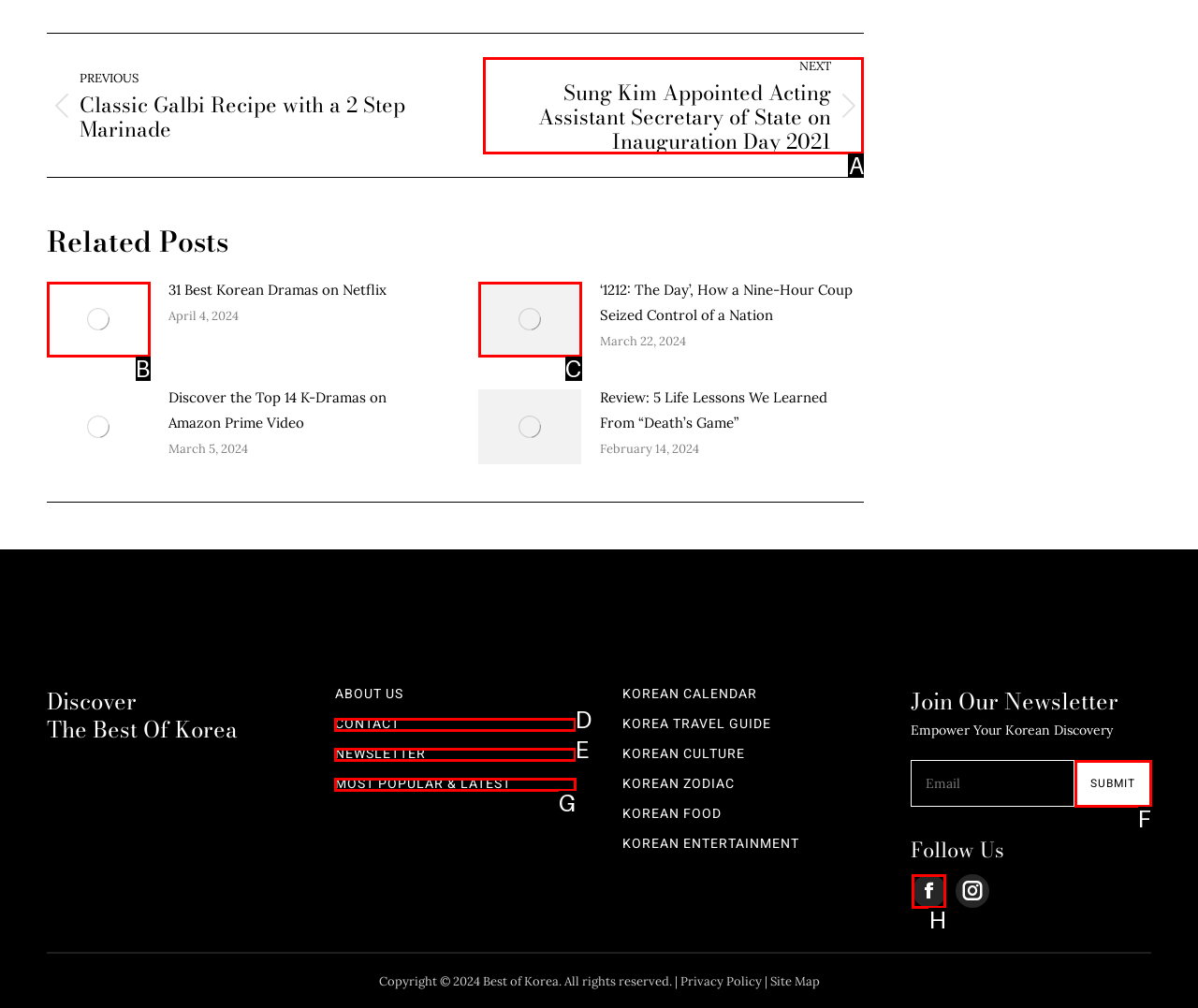Select the letter that corresponds to the UI element described as: Contact
Answer by providing the letter from the given choices.

D